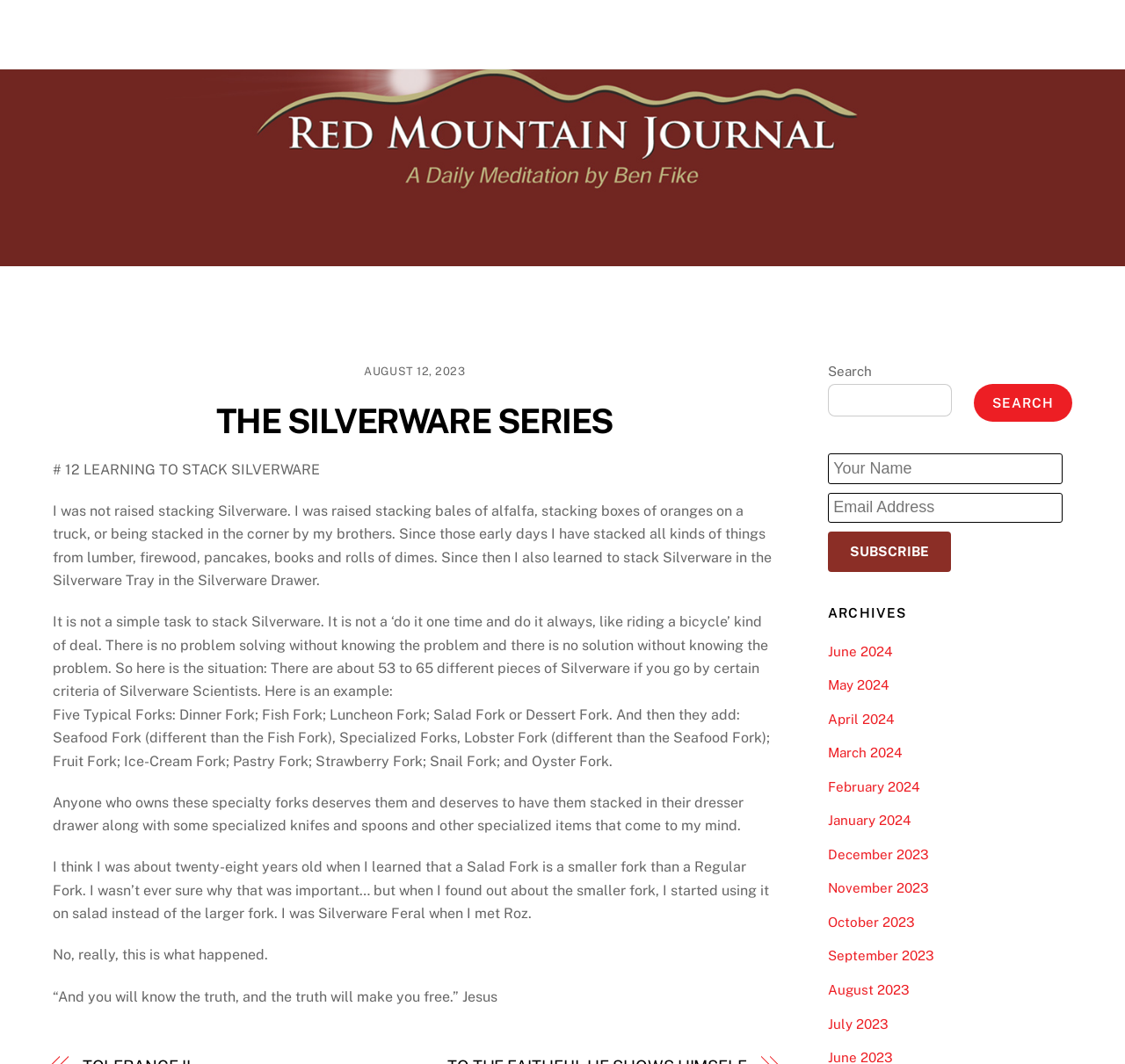Could you find the bounding box coordinates of the clickable area to complete this instruction: "Search for something"?

[0.736, 0.361, 0.846, 0.391]